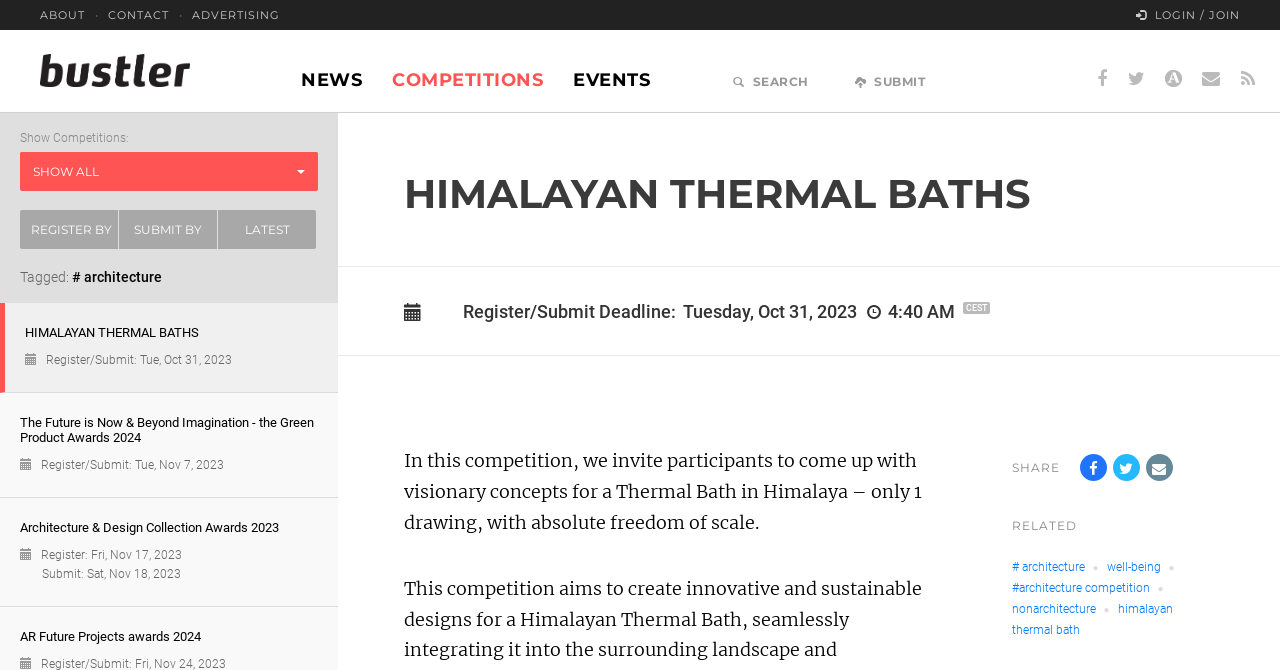Detail the webpage's structure and highlights in your description.

The webpage is about Bustler, a platform focused on architecture and architecture-related competitions and events. At the top, there is a navigation bar with links to "LOGIN / JOIN", "ABOUT", "CONTACT", "ADVERTISING", and the Bustler logo. Below the navigation bar, there are three main links: "NEWS", "COMPETITIONS", and "EVENTS".

On the right side of the page, there are social media links, a newsletter signup, and RSS feeds. A search bar and a "SUBMIT" button are located below the navigation bar.

The main content of the page features a list of competitions, each with a heading, a description, and a deadline. The first competition is "HIMALAYAN THERMAL BATHS" with a register/submit deadline of Tuesday, October 31, 2023. The second competition is "The Future is Now & Beyond Imagination - the Green Product Awards 2024" with a register/submit deadline of Tuesday, November 7, 2023. The third competition is "Architecture & Design Collection Awards 2023" with a register deadline of Friday, November 17, 2023, and a submit deadline of Saturday, November 18, 2023.

Below each competition, there are buttons to "SHOW ALL", "REGISTER BY", "SUBMIT BY", and "LATEST". There is also a "Tagged" section with a link to "# architecture". 

At the bottom of the page, there are links to share the content on social media, a "RELATED" section with links to related topics, and a brief description of the "HIMALAYAN THERMAL BATHS" competition.